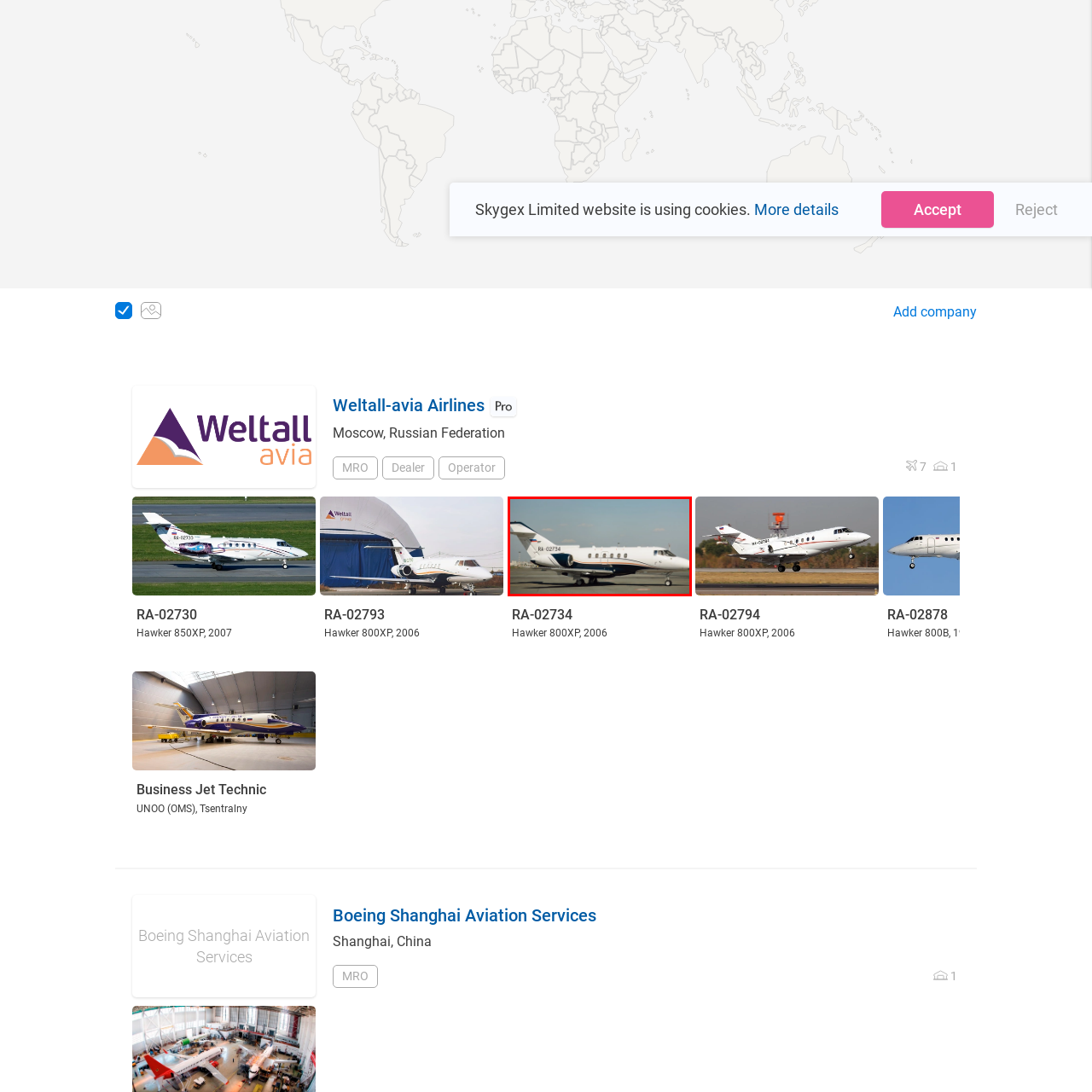What is the dominant color of the aircraft's fuselage?
Please analyze the image within the red bounding box and provide a comprehensive answer based on the visual information.

By analyzing the image, it can be seen that the aircraft's fuselage is predominantly white, with blue and orange stripes as accents. This is also mentioned in the caption, which describes the aircraft's design as 'a predominantly white fuselage accented by blue and orange stripes'.